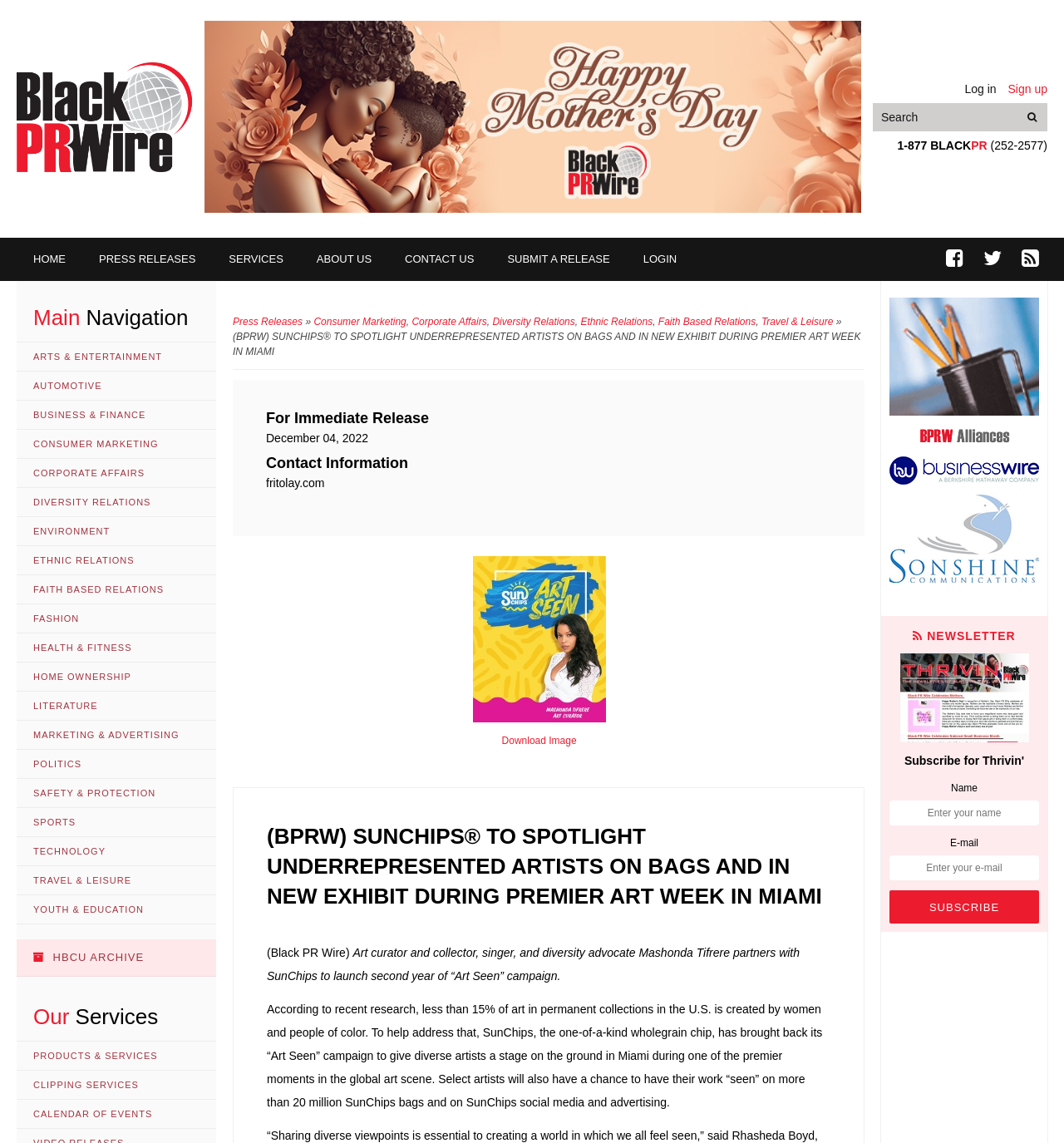Provide a single word or phrase answer to the question: 
What is the phone number on the top right?

1-877 BLACK (252-2577)